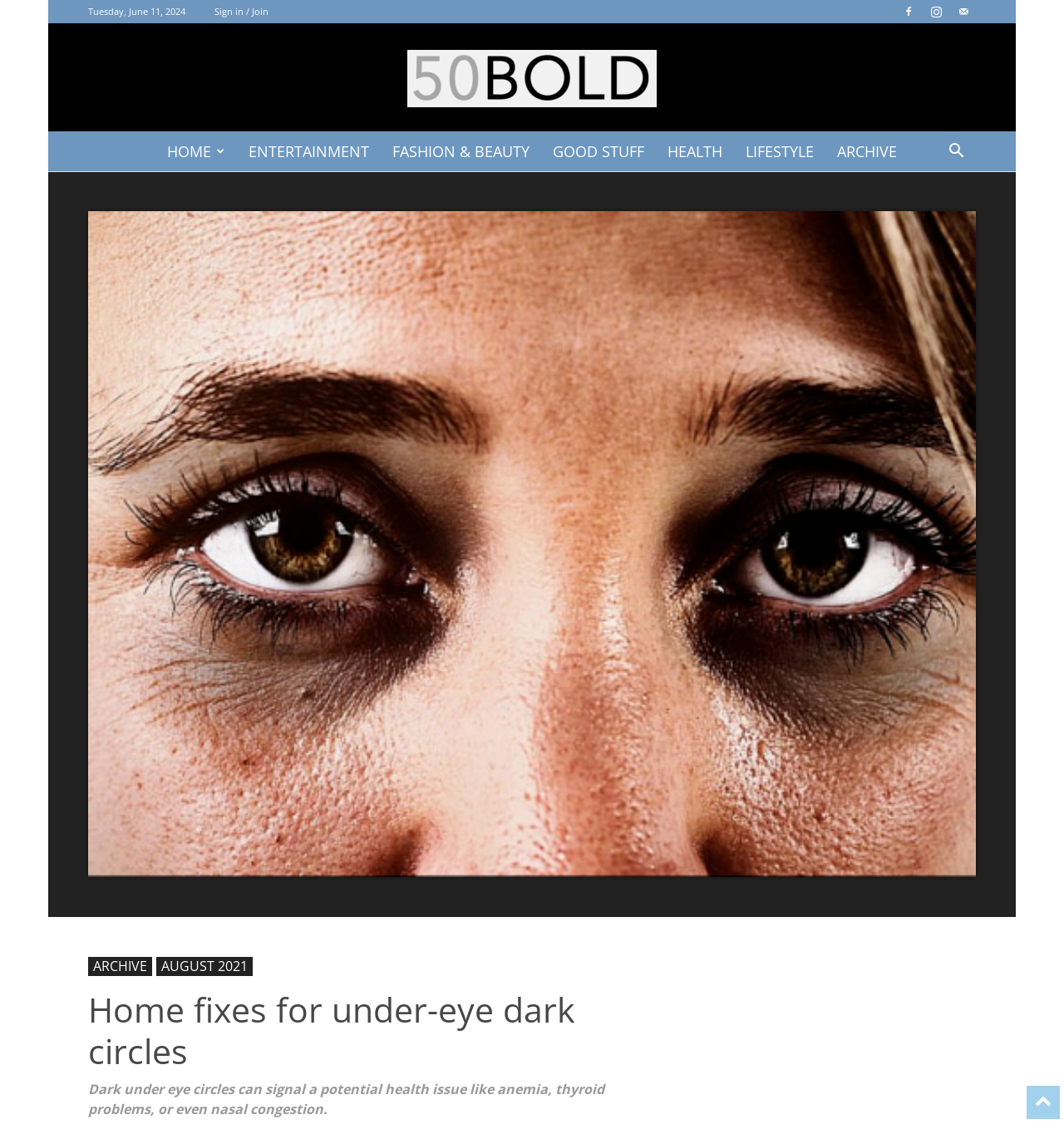Identify and generate the primary title of the webpage.

Home fixes for under-eye dark circles